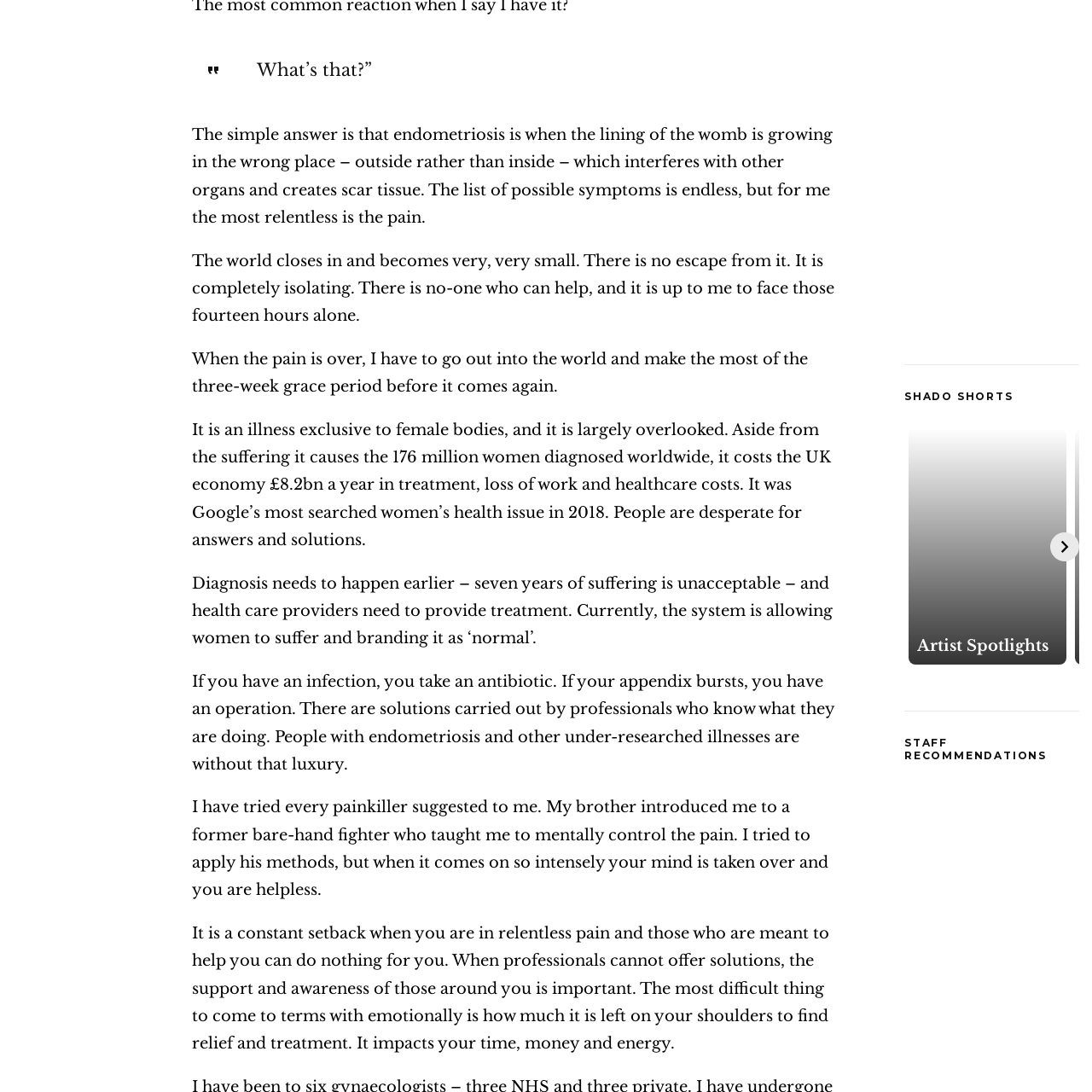Offer a detailed account of what is shown inside the red bounding box.

The image is a logo for the "Artist Spotlights" section, which appears to be part of a larger content platform focused on showcasing various artists and their works. The design features a simple, clean aesthetic, likely aimed at drawing attention to the featured artists by providing a visually unobtrusive yet recognizable emblem. This section may highlight diverse talent, offering insights into their creative processes, backgrounds, and contributions to the arts. The logo serves as a gateway for readers to explore intricate narratives and perspectives from different artists, enriching their understanding of contemporary artistry.